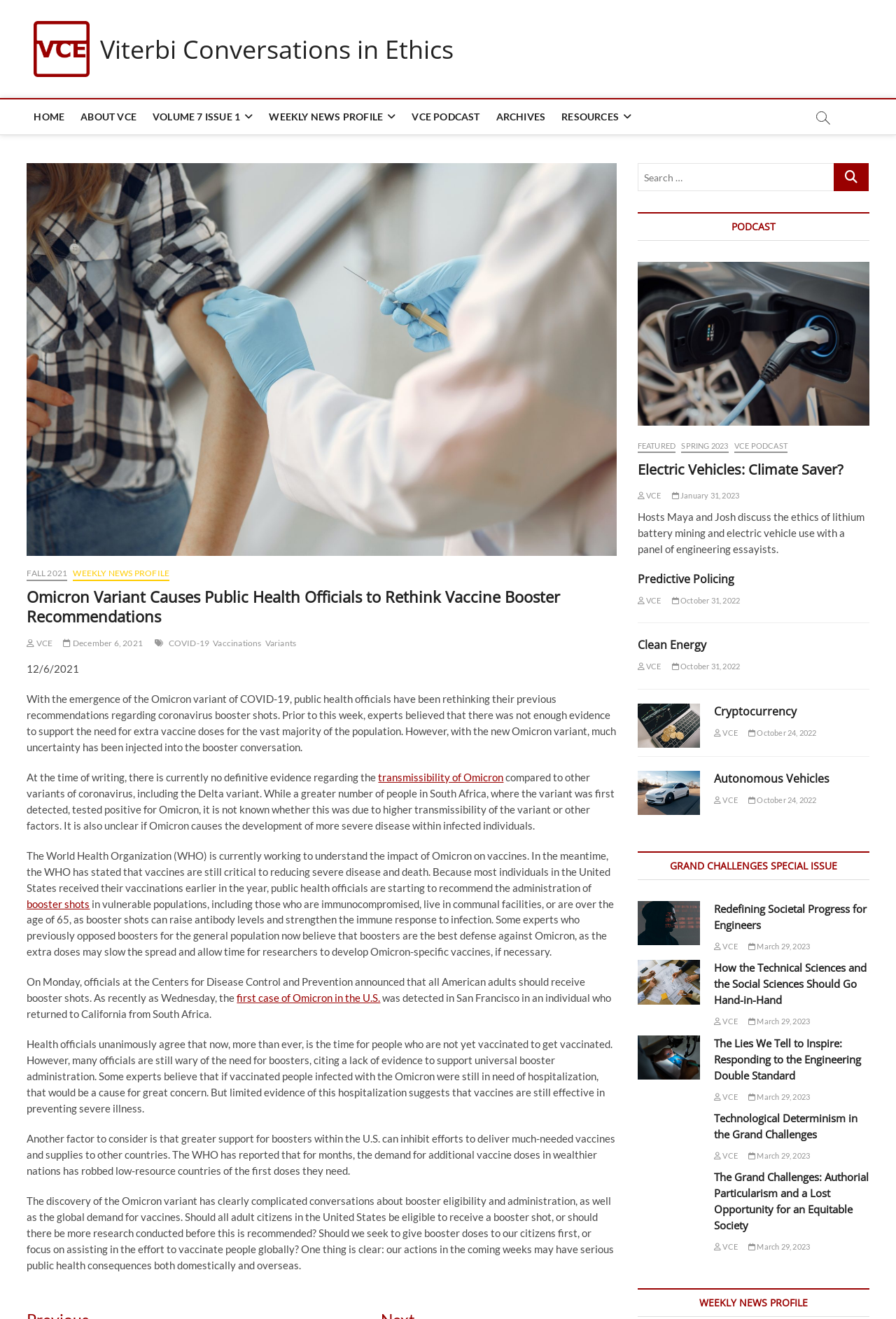Determine the bounding box coordinates for the clickable element to execute this instruction: "Click the 'VCE PODCAST' link". Provide the coordinates as four float numbers between 0 and 1, i.e., [left, top, right, bottom].

[0.452, 0.075, 0.543, 0.102]